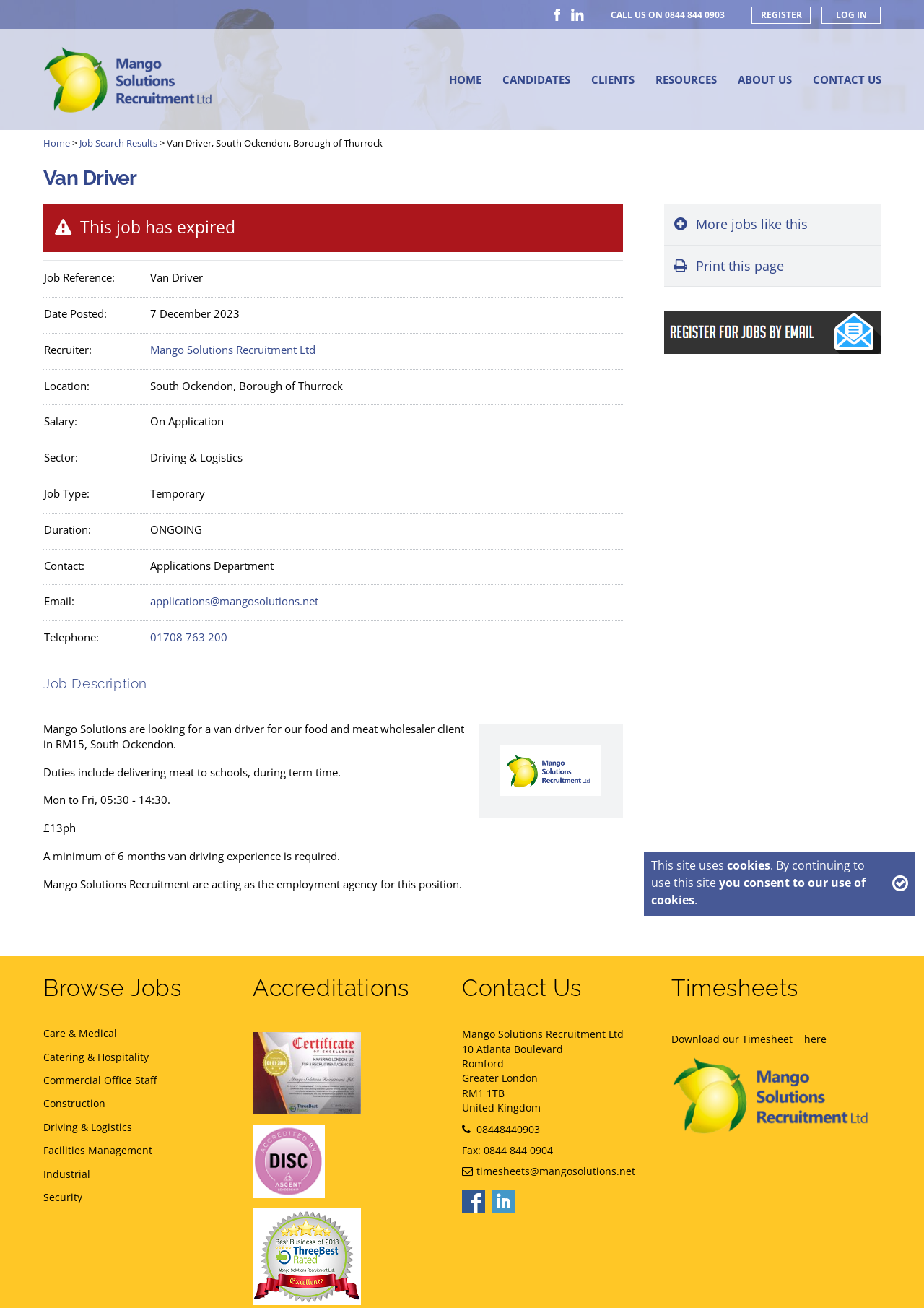Please identify the bounding box coordinates of the element that needs to be clicked to perform the following instruction: "Click on the 'LOG IN' link".

[0.889, 0.005, 0.953, 0.018]